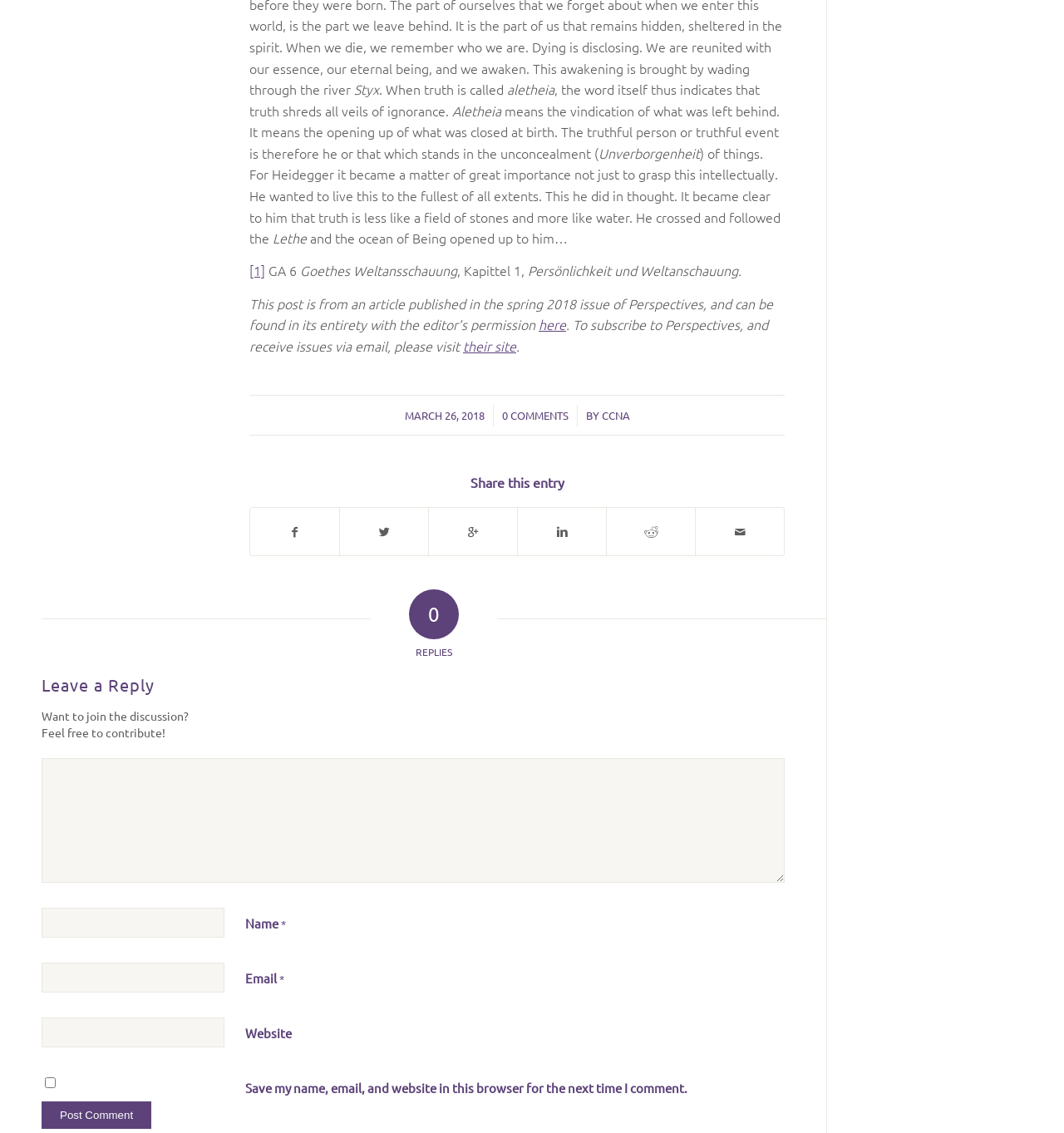Identify the bounding box coordinates of the clickable region required to complete the instruction: "Click the link to read the full article". The coordinates should be given as four float numbers within the range of 0 and 1, i.e., [left, top, right, bottom].

[0.506, 0.278, 0.532, 0.294]